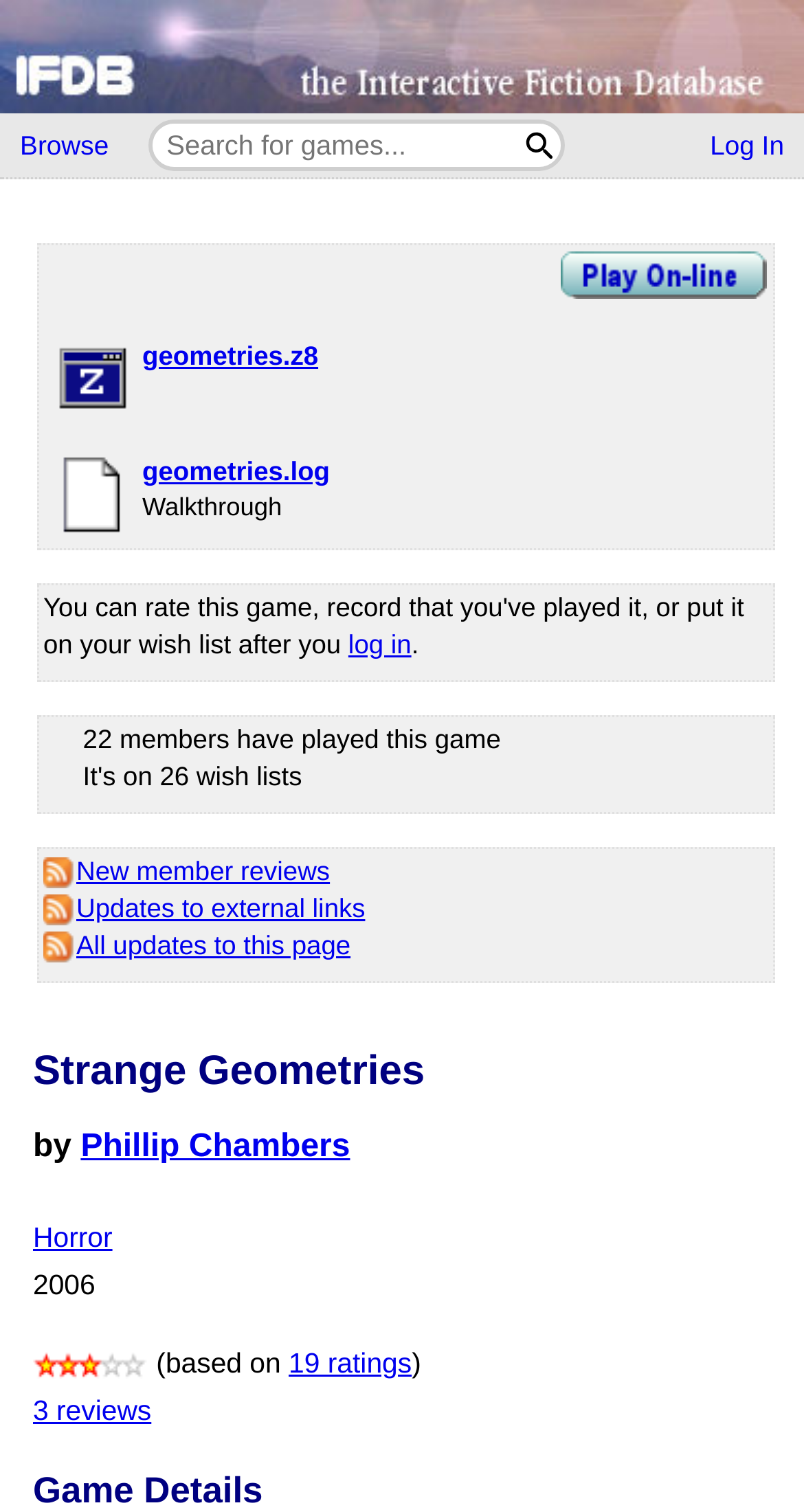Indicate the bounding box coordinates of the element that must be clicked to execute the instruction: "Rate this game". The coordinates should be given as four float numbers between 0 and 1, i.e., [left, top, right, bottom].

[0.433, 0.415, 0.512, 0.436]